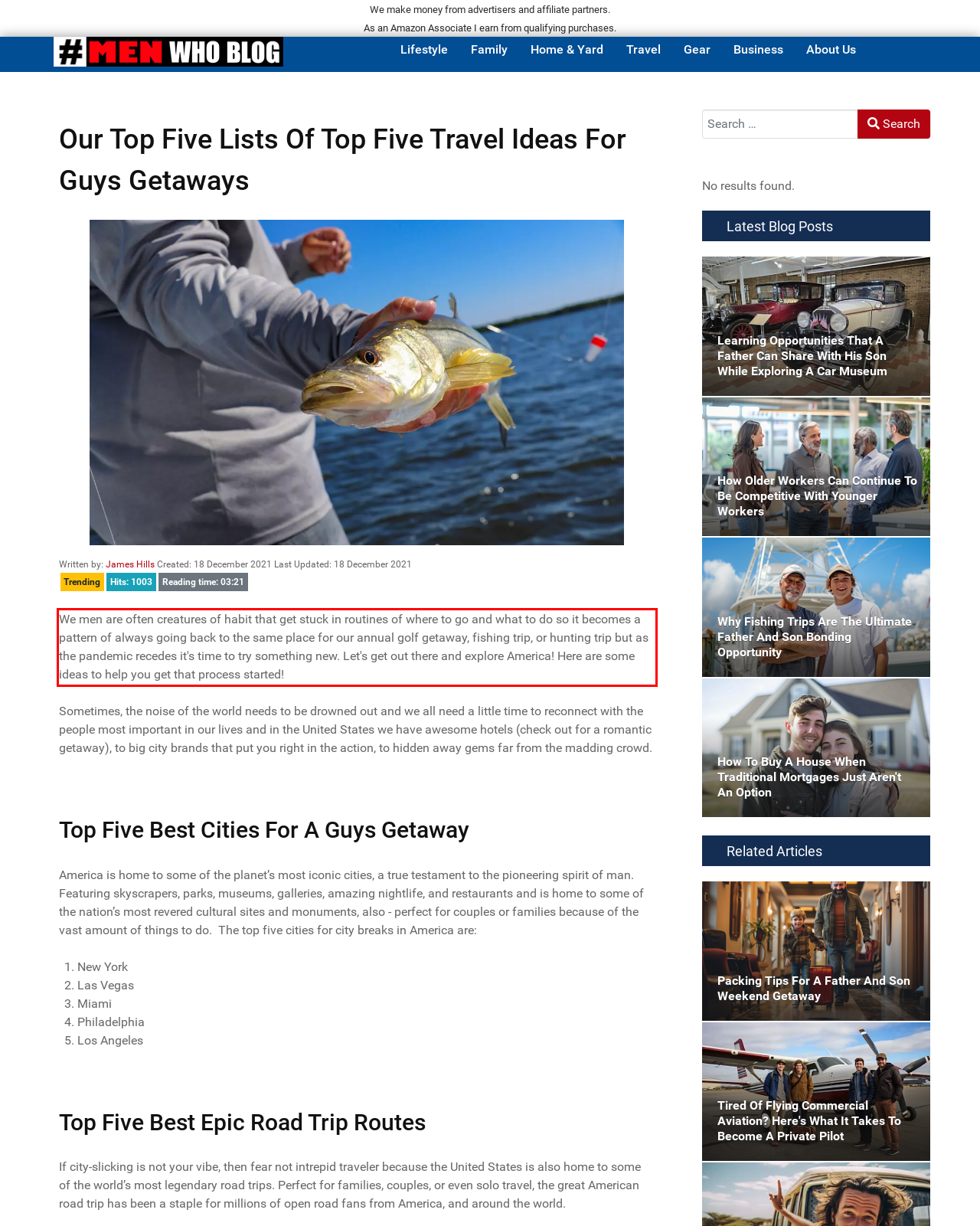From the given screenshot of a webpage, identify the red bounding box and extract the text content within it.

We men are often creatures of habit that get stuck in routines of where to go and what to do so it becomes a pattern of always going back to the same place for our annual golf getaway, fishing trip, or hunting trip but as the pandemic recedes it's time to try something new. Let's get out there and explore America! Here are some ideas to help you get that process started!